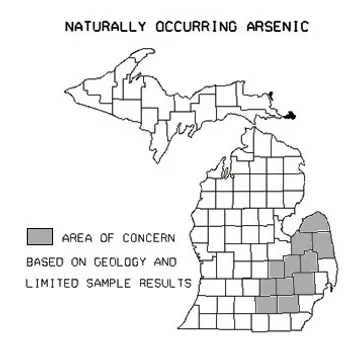What is the main environmental health issue highlighted in the image?
Based on the image, answer the question with a single word or brief phrase.

Drinking water safety